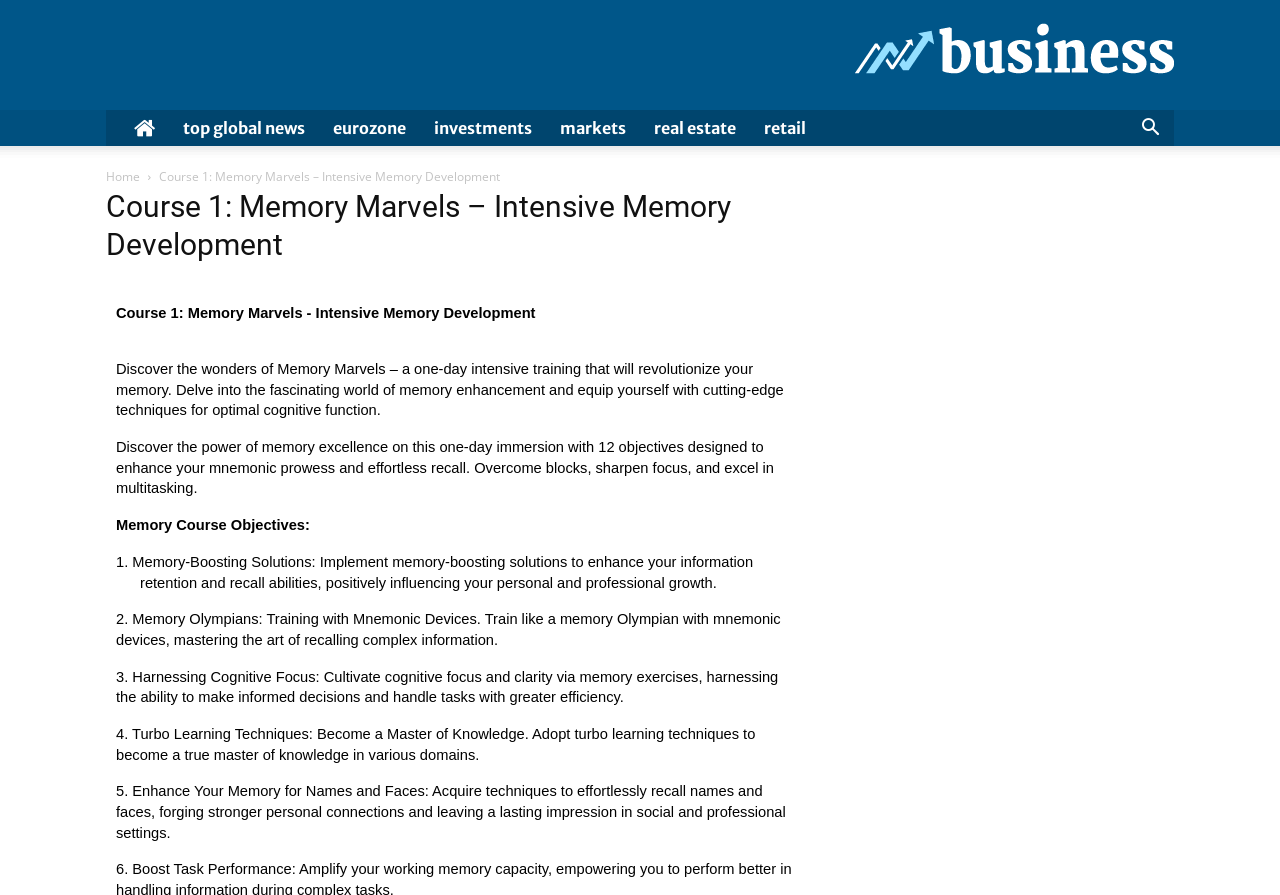What is the name of the course?
Answer the question in a detailed and comprehensive manner.

The name of the course is mentioned in the heading 'Course 1: Memory Marvels – Intensive Memory Development' and also in the static text 'Course 1: Memory Marvels - Intensive Memory Development'.